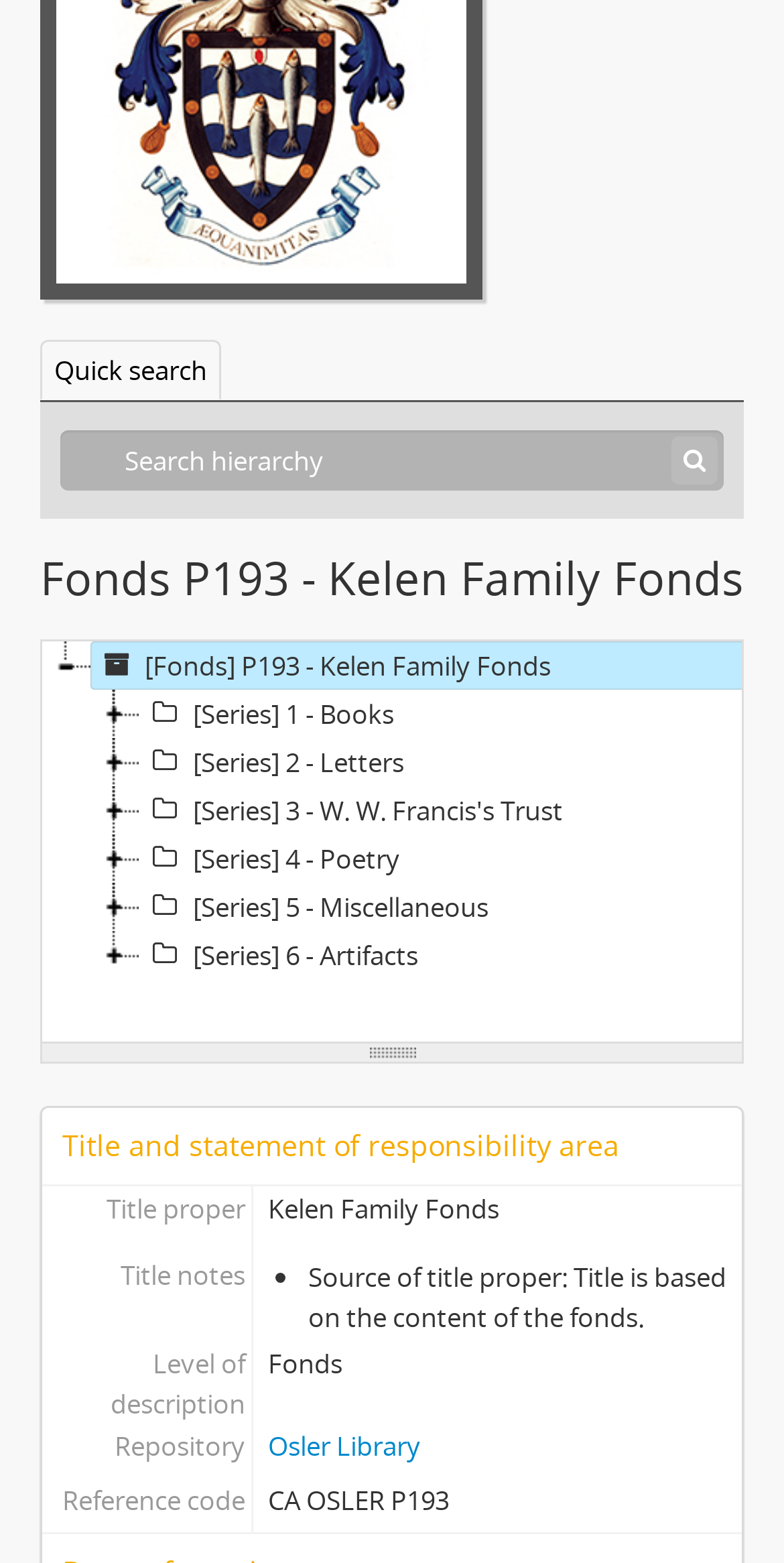Determine the bounding box coordinates in the format (top-left x, top-left y, bottom-right x, bottom-right y). Ensure all values are floating point numbers between 0 and 1. Identify the bounding box of the UI element described by: aria-label="Search"

[0.856, 0.279, 0.915, 0.31]